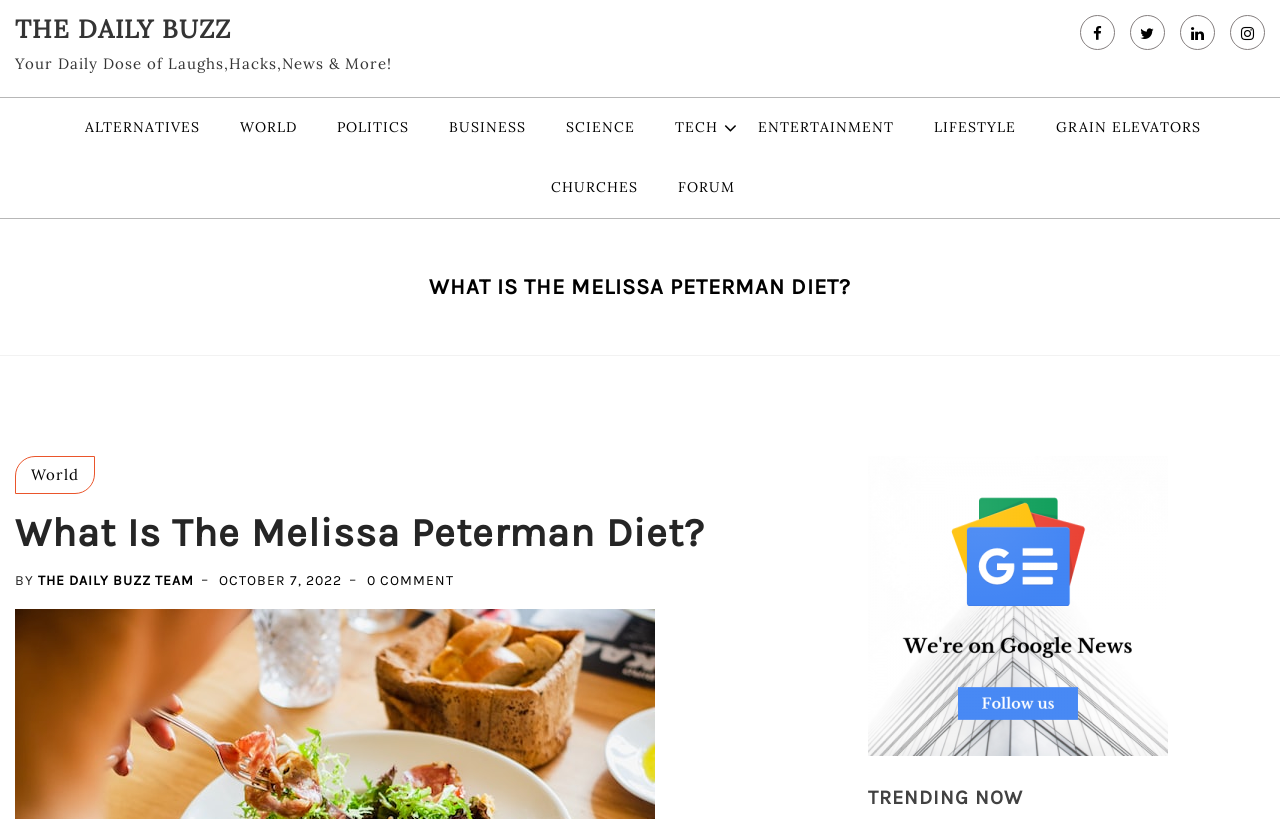What is the name of the actress who devised the diet?
Refer to the image and give a detailed answer to the question.

The question asks about the name of the actress who devised the diet. From the webpage, we can see that the title of the webpage is 'What Is the Melissa Peterman Diet?' and the meta description also mentions Melissa Peterman as the actress who devised the diet. Therefore, the answer is Melissa Peterman.